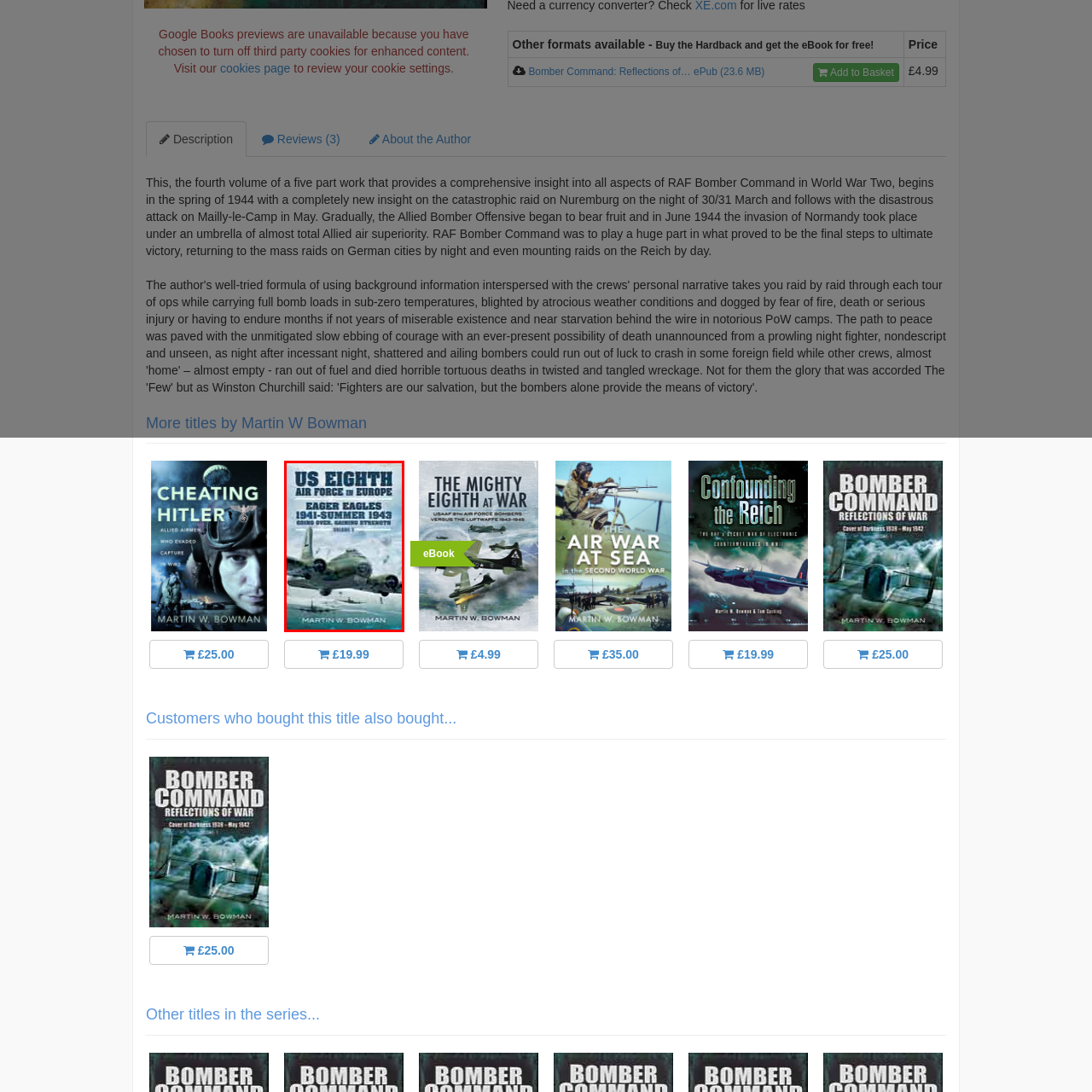What is the author's name?  
Please examine the image enclosed within the red bounding box and provide a thorough answer based on what you observe in the image.

The author's name can be determined by looking at the bottom of the book cover, where it is clearly stated as 'Martin W. Bowman'.